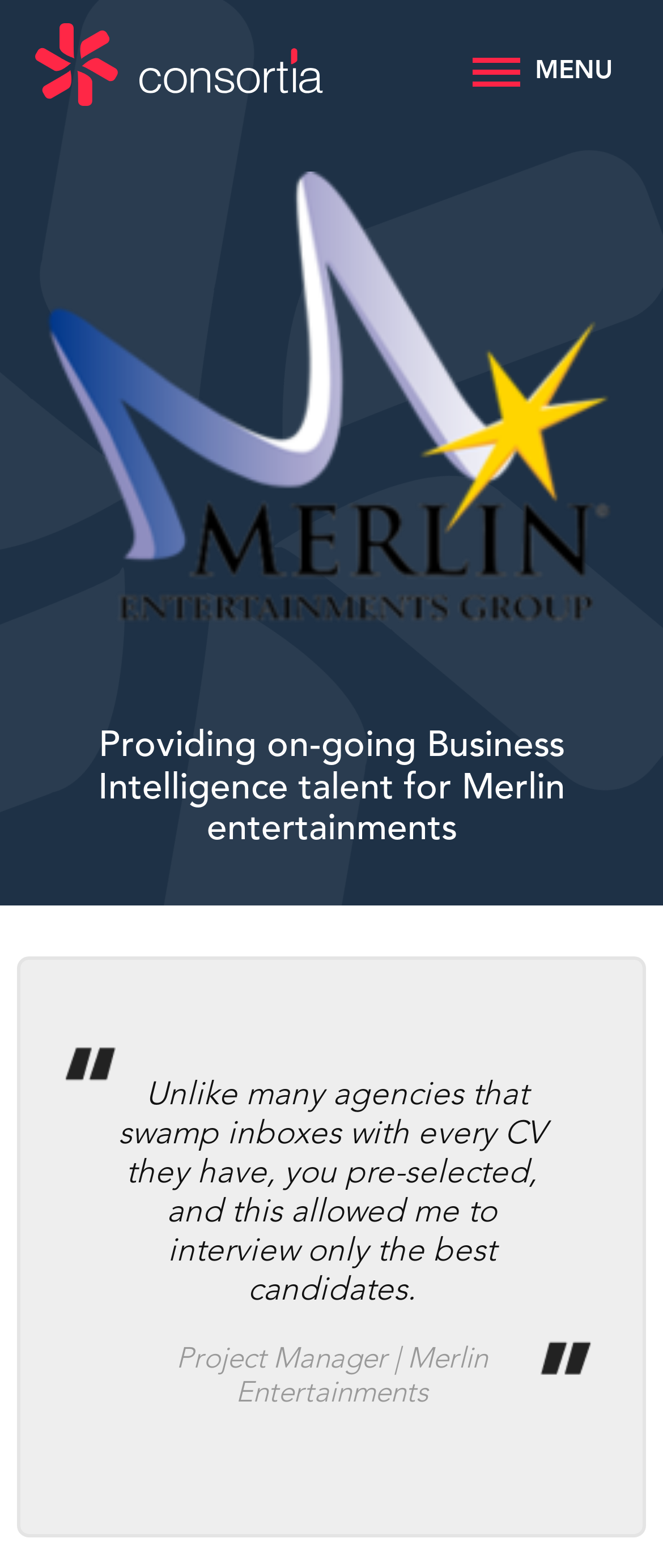Give a short answer to this question using one word or a phrase:
How many images are there in the top navigation bar?

2